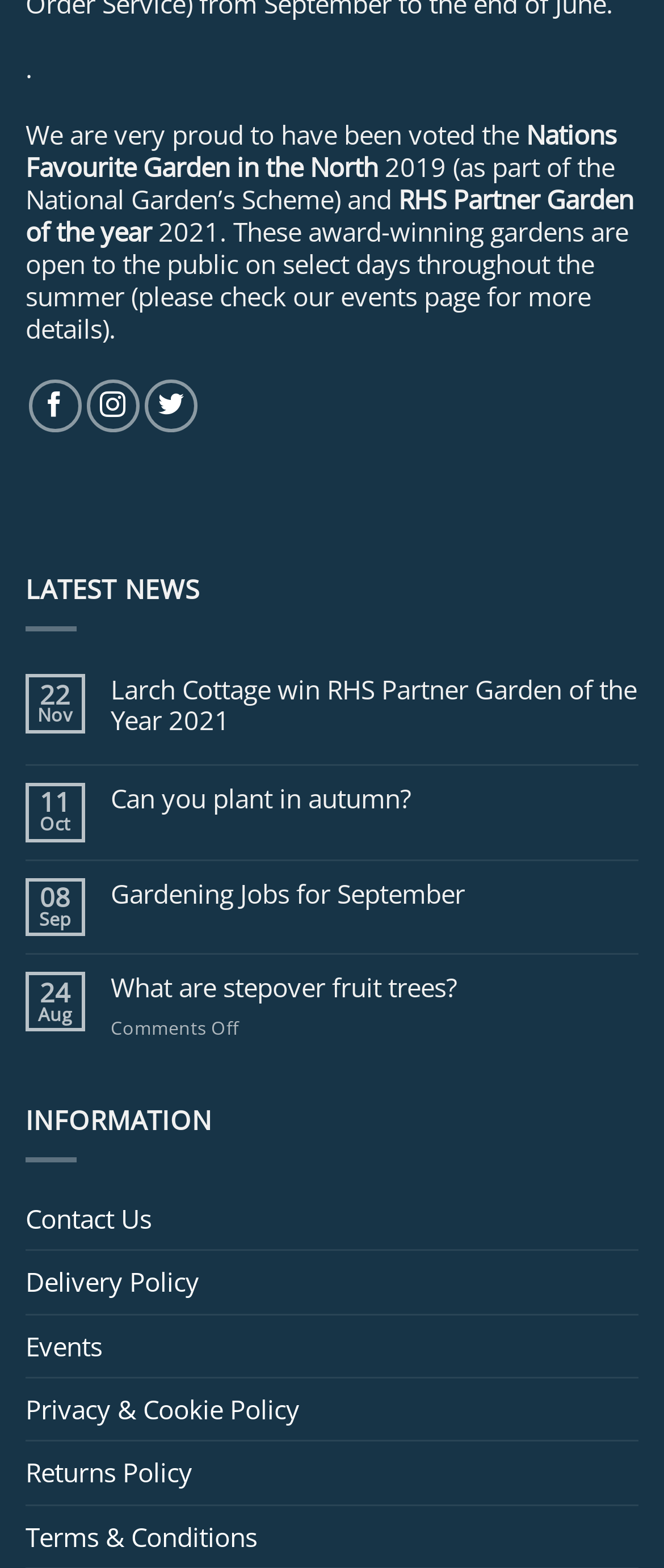What award did Larch Cottage win in 2021?
Provide an in-depth answer to the question, covering all aspects.

This answer can be found by reading the text 'Larch Cottage win RHS Partner Garden of the Year 2021' which is a link on the webpage.